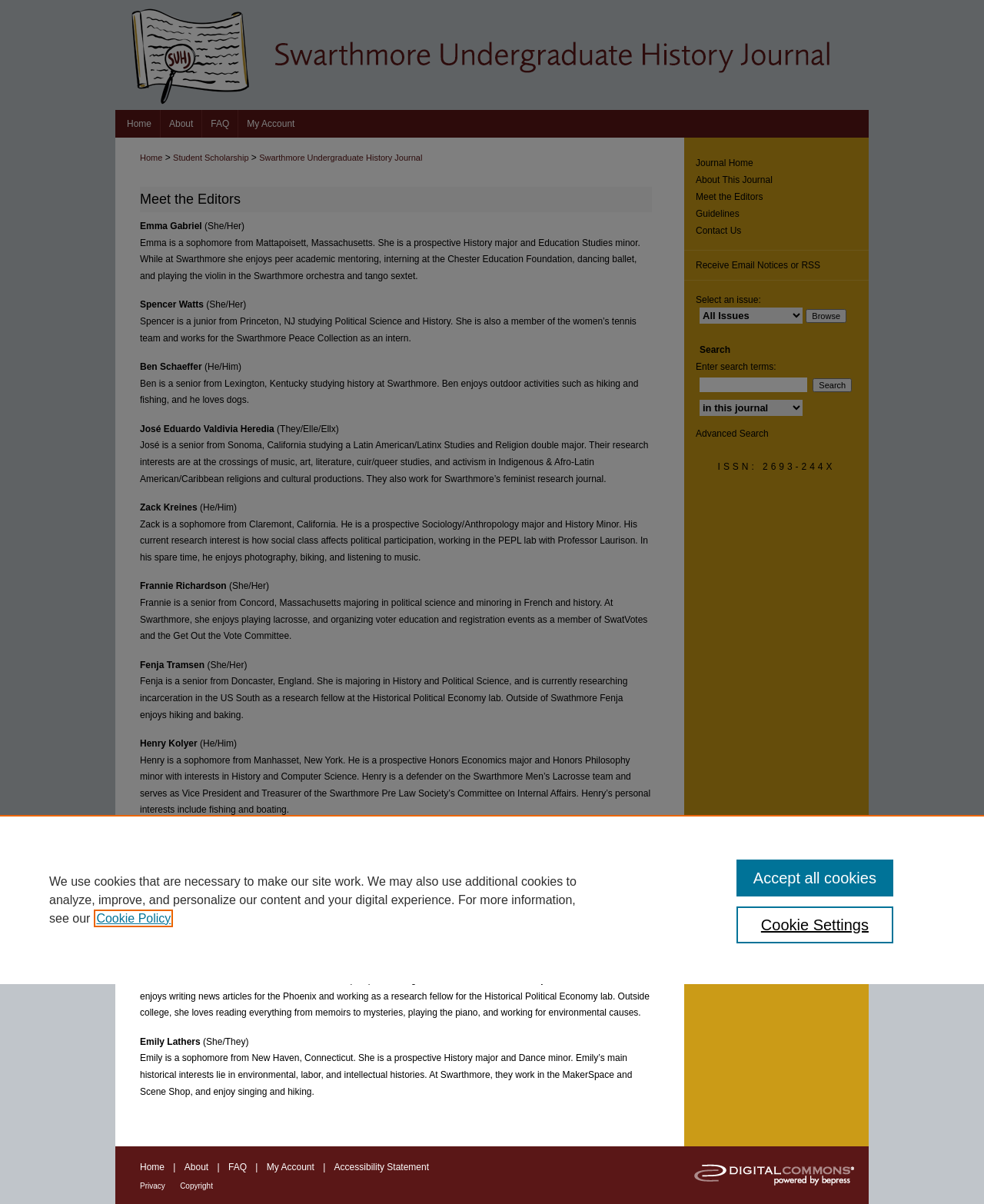Given the description "Meet the Editors", determine the bounding box of the corresponding UI element.

[0.707, 0.159, 0.883, 0.168]